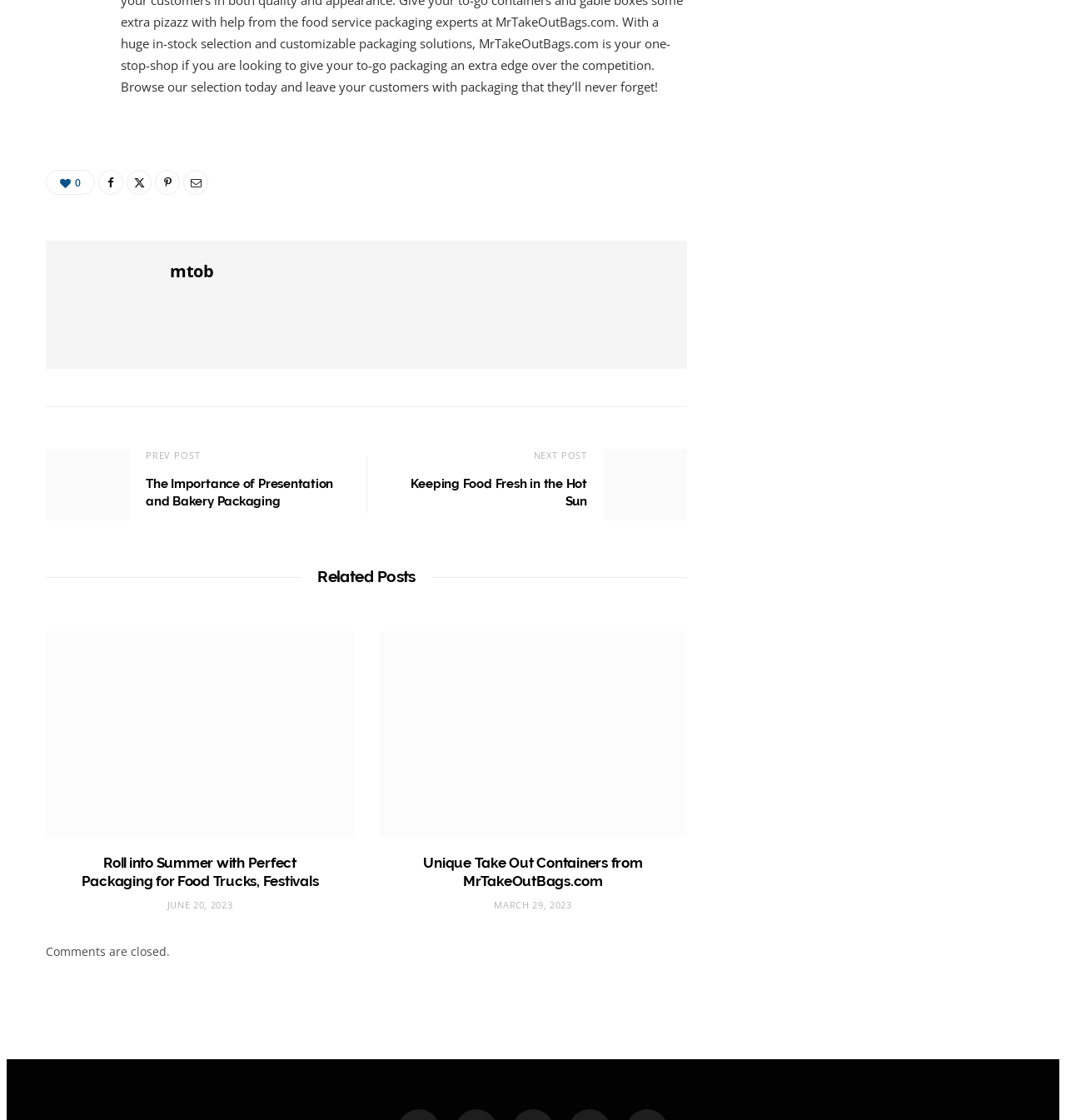Show the bounding box coordinates for the element that needs to be clicked to execute the following instruction: "explore the related post about unique takeout products". Provide the coordinates in the form of four float numbers between 0 and 1, i.e., [left, top, right, bottom].

[0.355, 0.563, 0.645, 0.747]